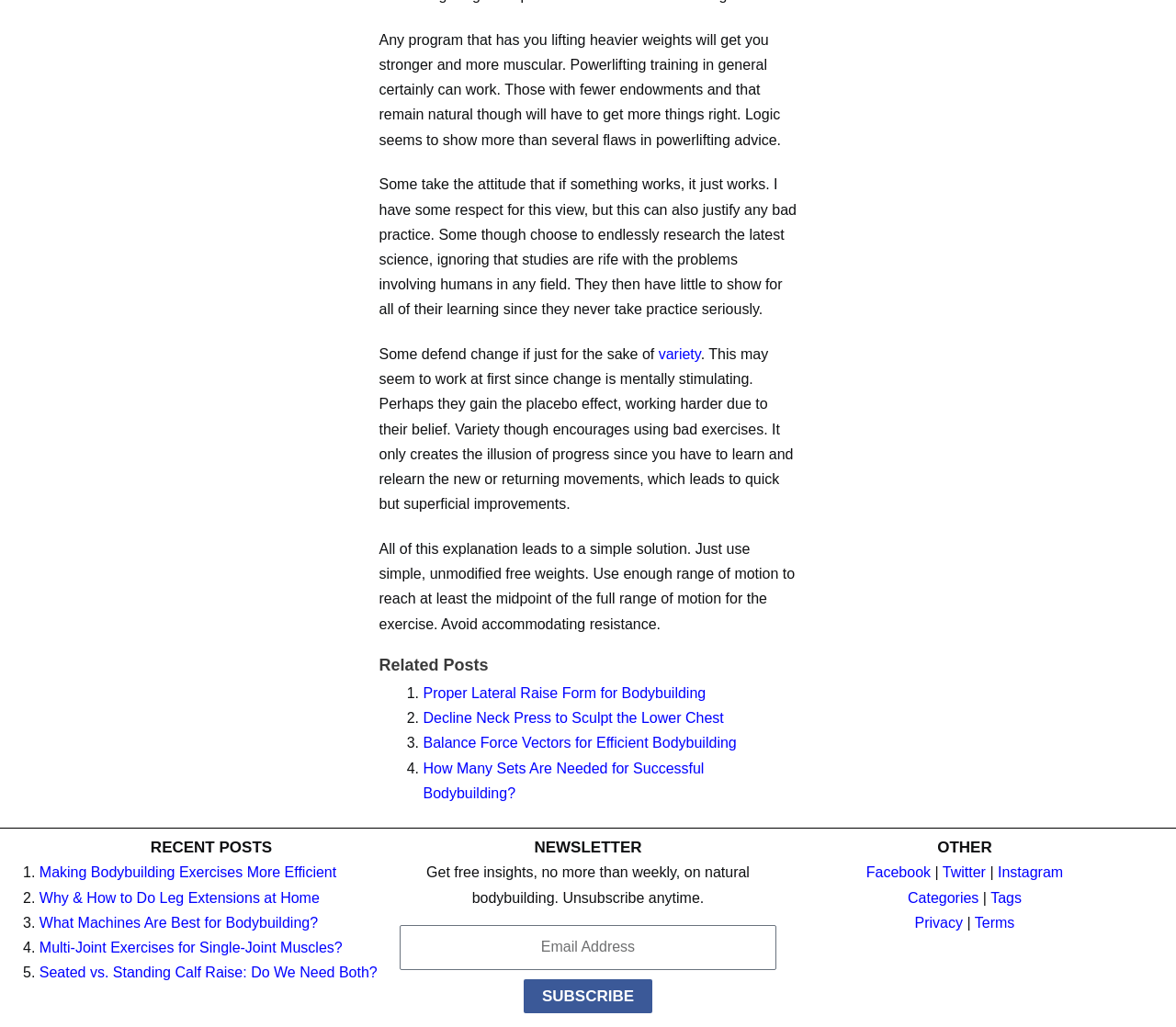Highlight the bounding box coordinates of the region I should click on to meet the following instruction: "Enter email address to subscribe".

[0.34, 0.901, 0.66, 0.944]